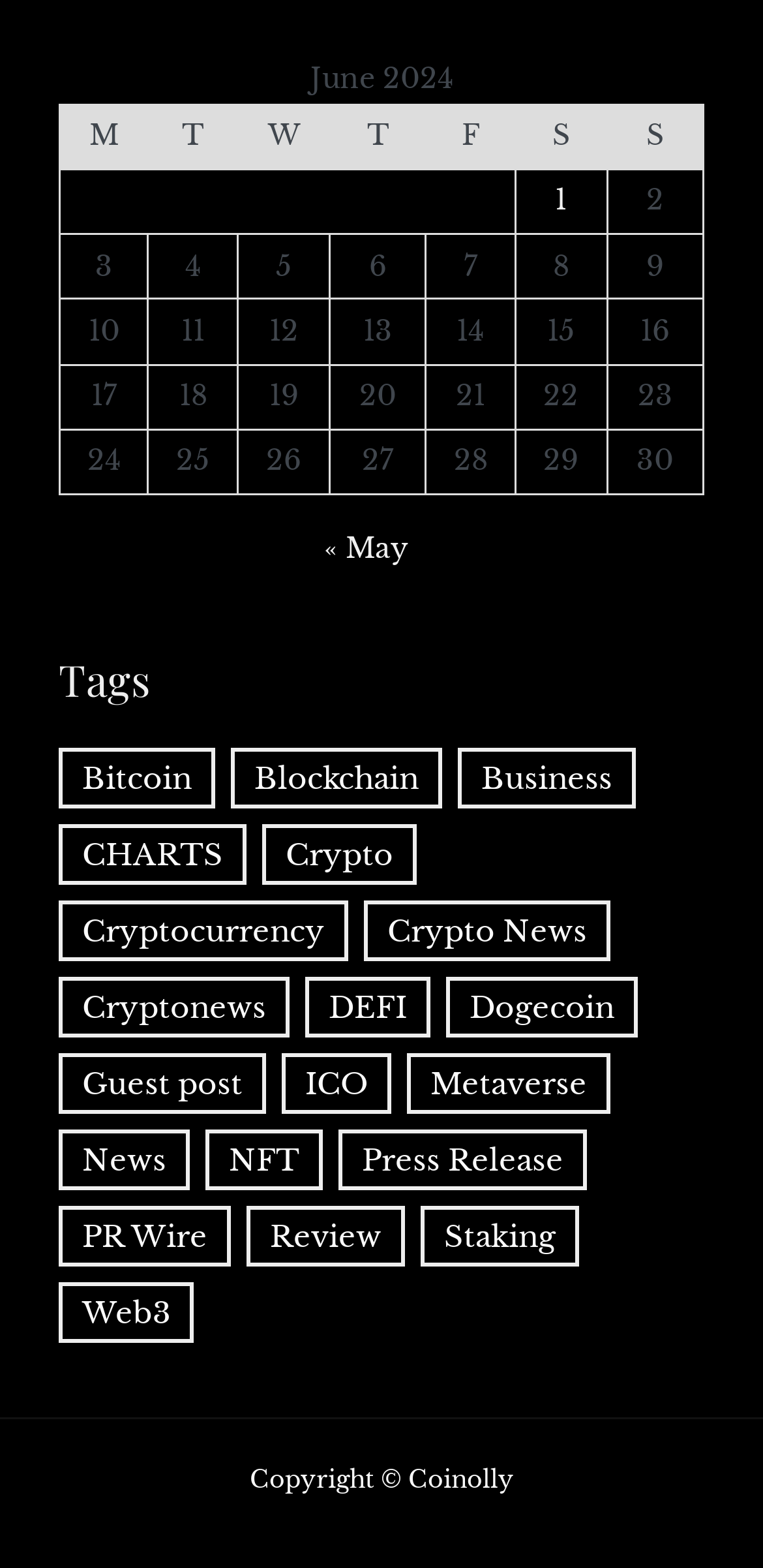Determine the bounding box coordinates of the element's region needed to click to follow the instruction: "Explore the 'Crypto News' category". Provide these coordinates as four float numbers between 0 and 1, formatted as [left, top, right, bottom].

[0.477, 0.574, 0.8, 0.613]